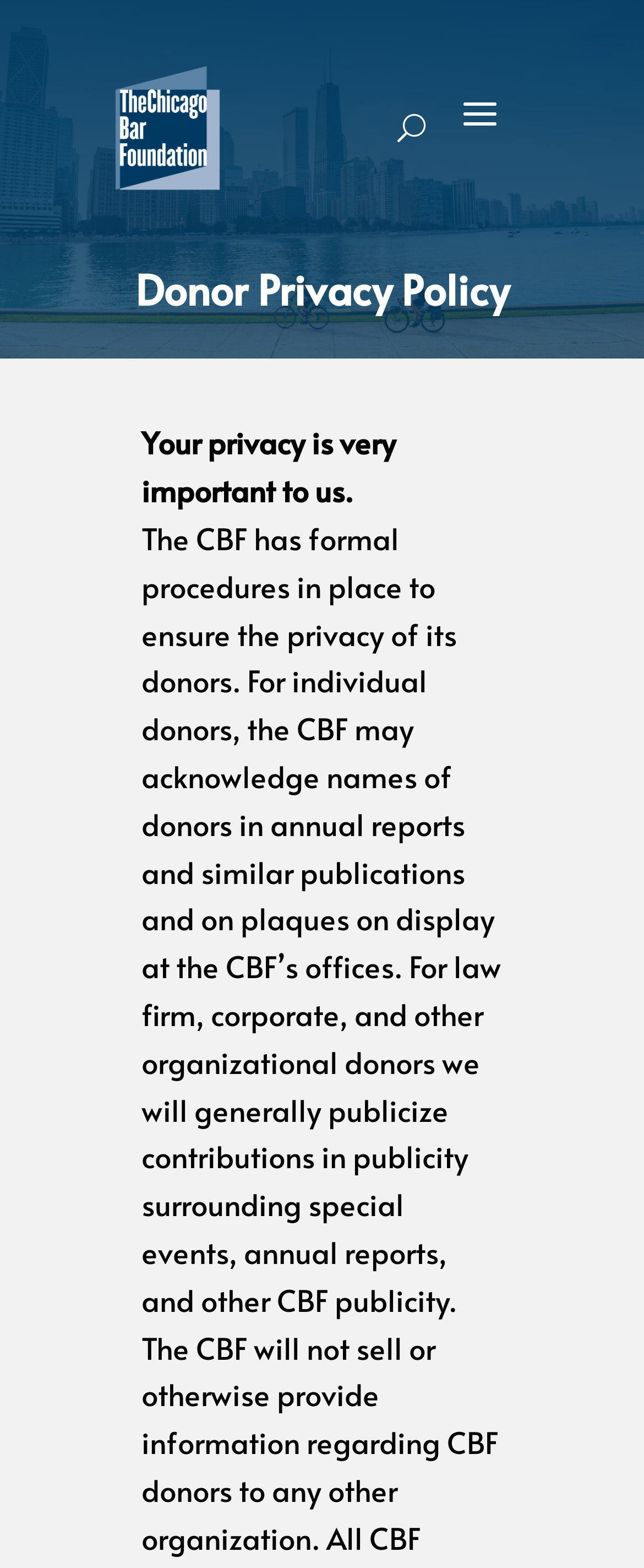Can you locate the main headline on this webpage and provide its text content?

Donor Privacy Policy